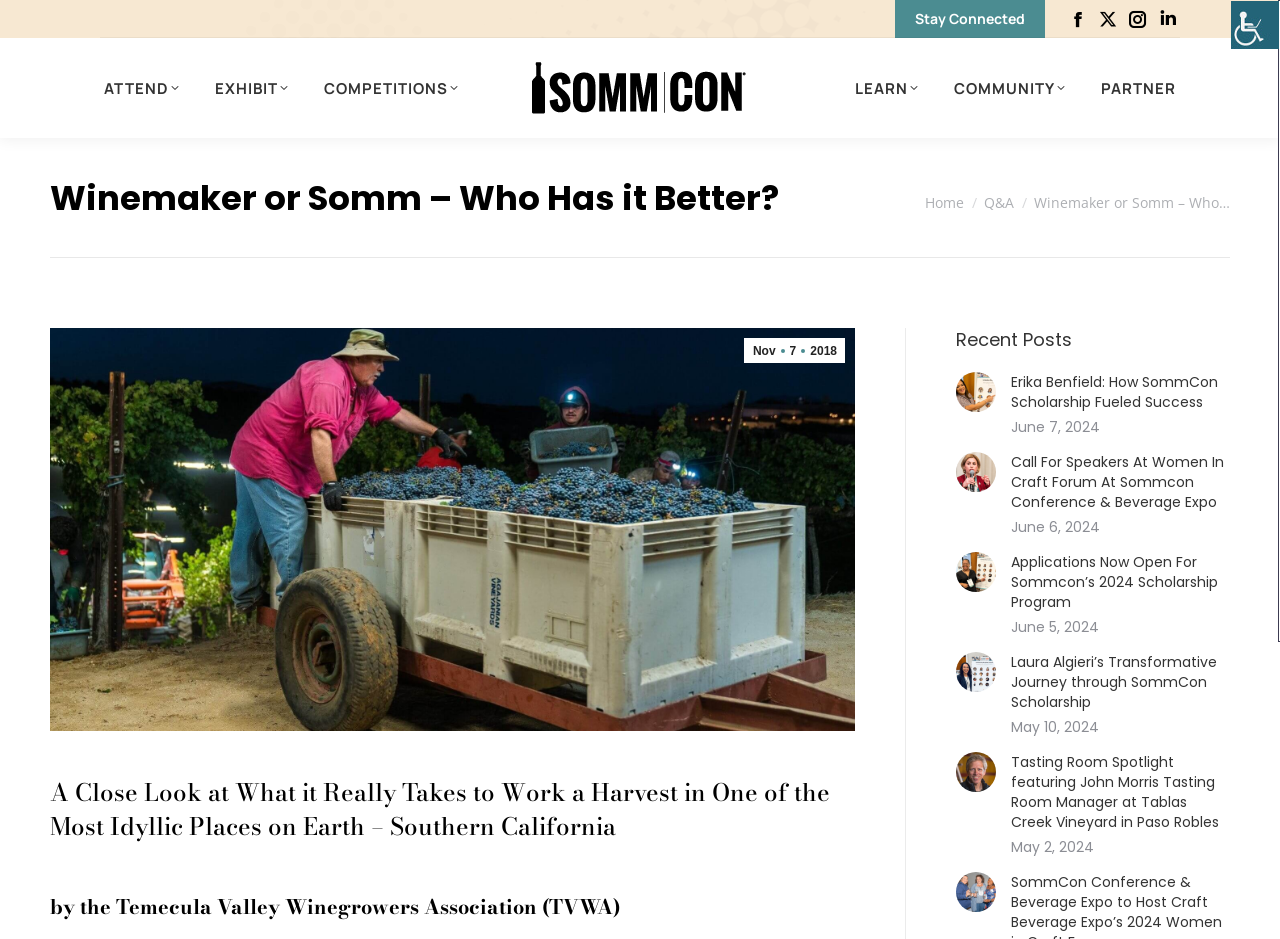Please respond to the question with a concise word or phrase:
What is the name of the association that wrote the article?

Temecula Valley Winegrowers Association